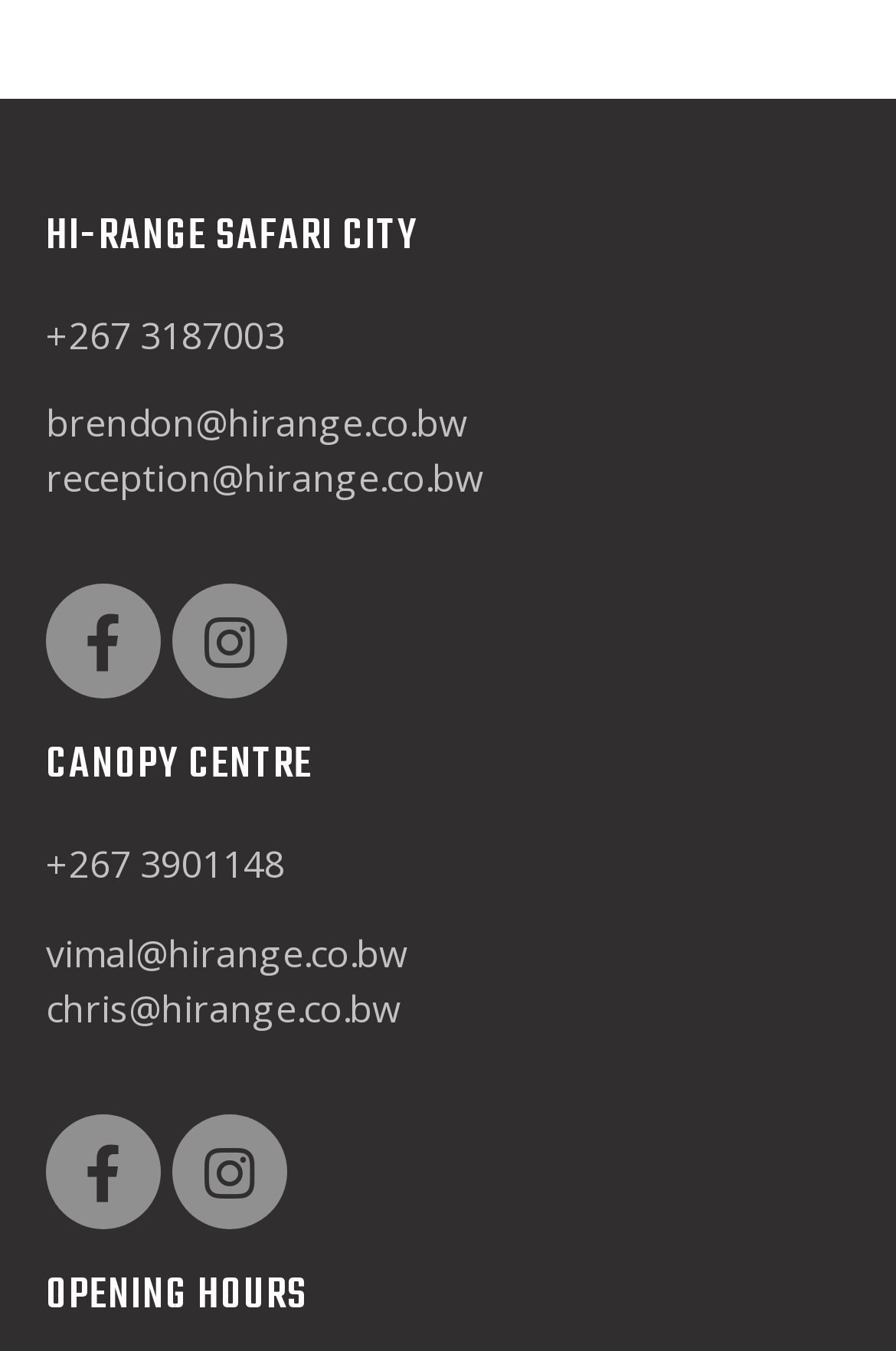Locate the bounding box coordinates of the segment that needs to be clicked to meet this instruction: "View the 'Site Map'".

None